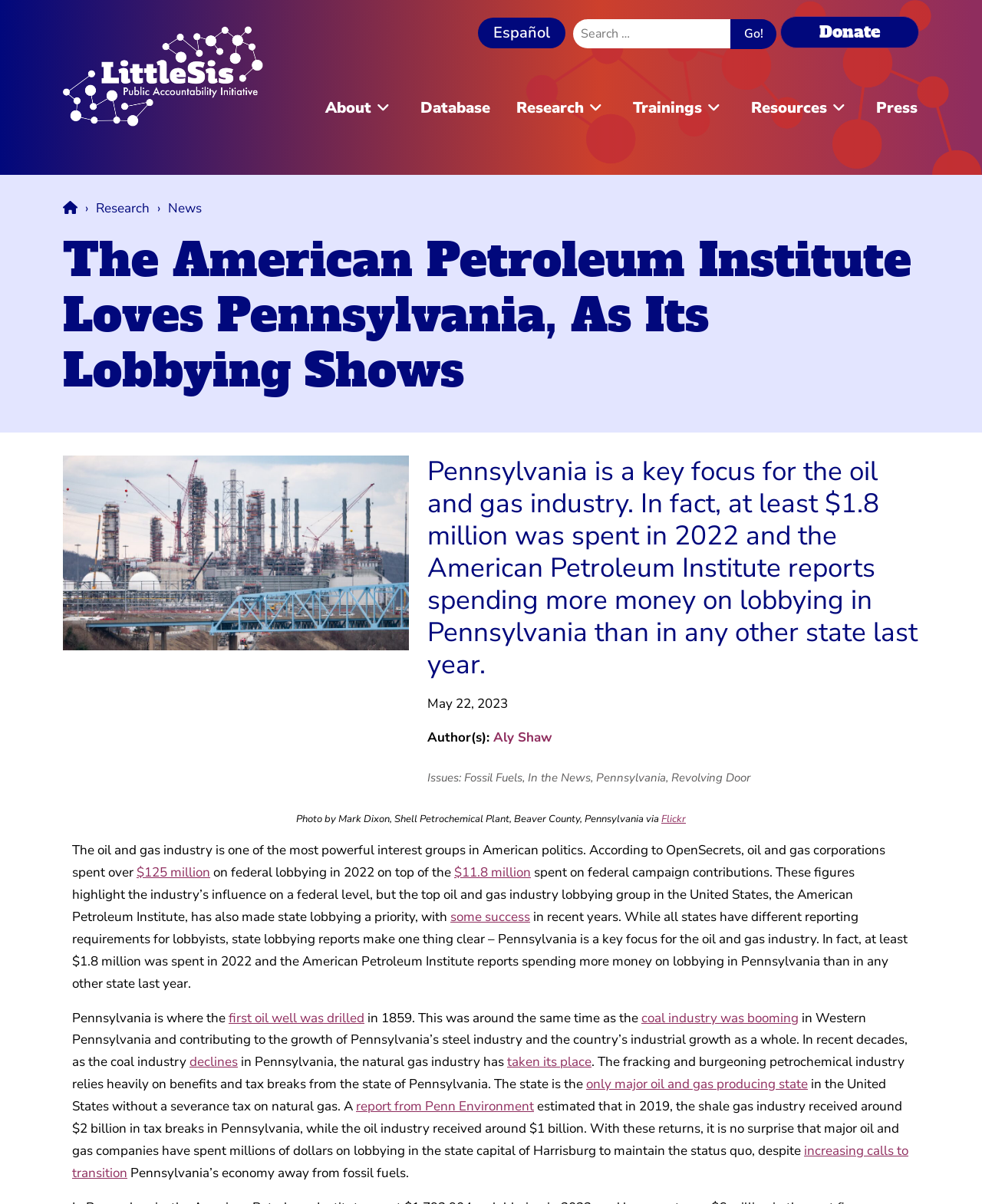Identify the main heading from the webpage and provide its text content.

The American Petroleum Institute Loves Pennsylvania, As Its Lobbying Shows